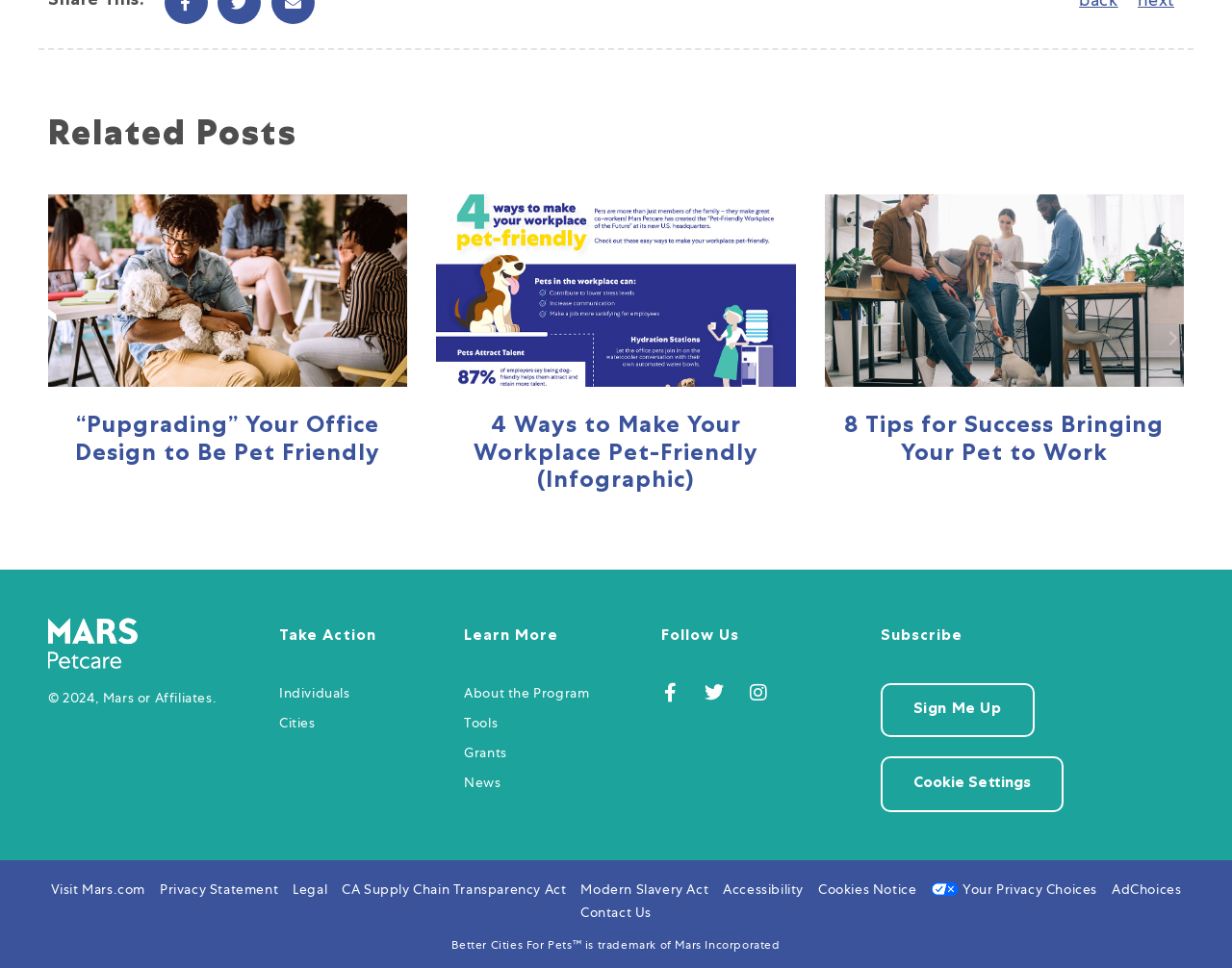Extract the bounding box coordinates for the UI element described by the text: "AdChoices". The coordinates should be in the form of [left, top, right, bottom] with values between 0 and 1.

[0.902, 0.908, 0.959, 0.932]